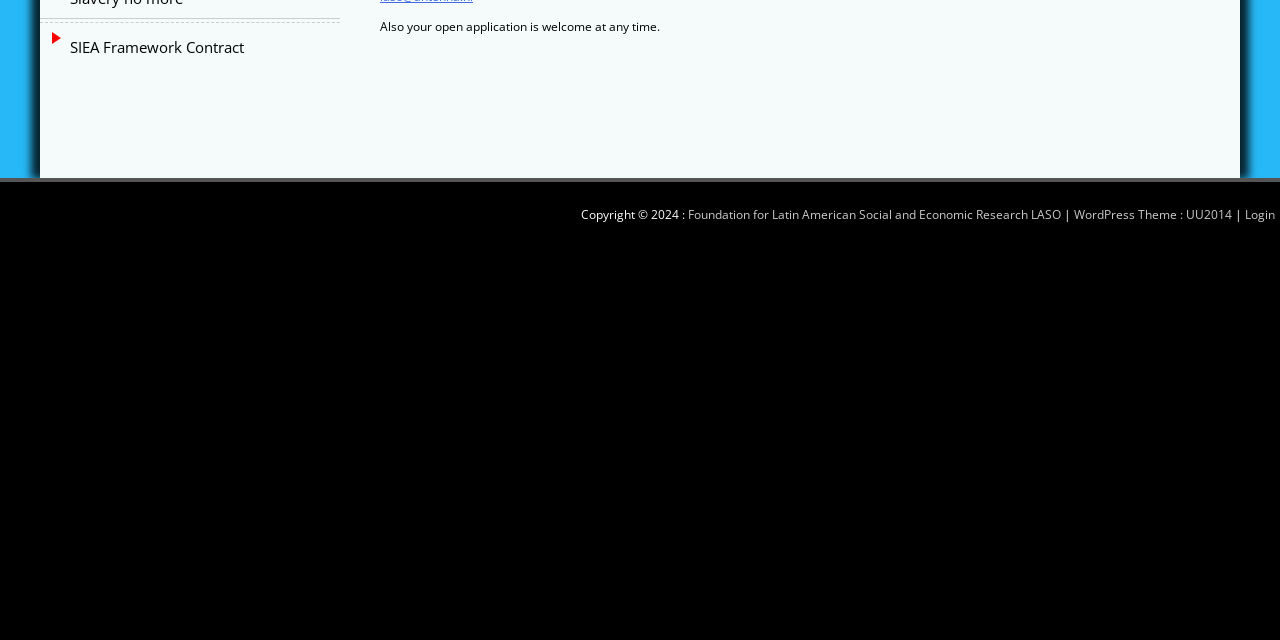Find the bounding box coordinates for the UI element whose description is: "WordPress Theme : UU2014". The coordinates should be four float numbers between 0 and 1, in the format [left, top, right, bottom].

[0.839, 0.322, 0.962, 0.348]